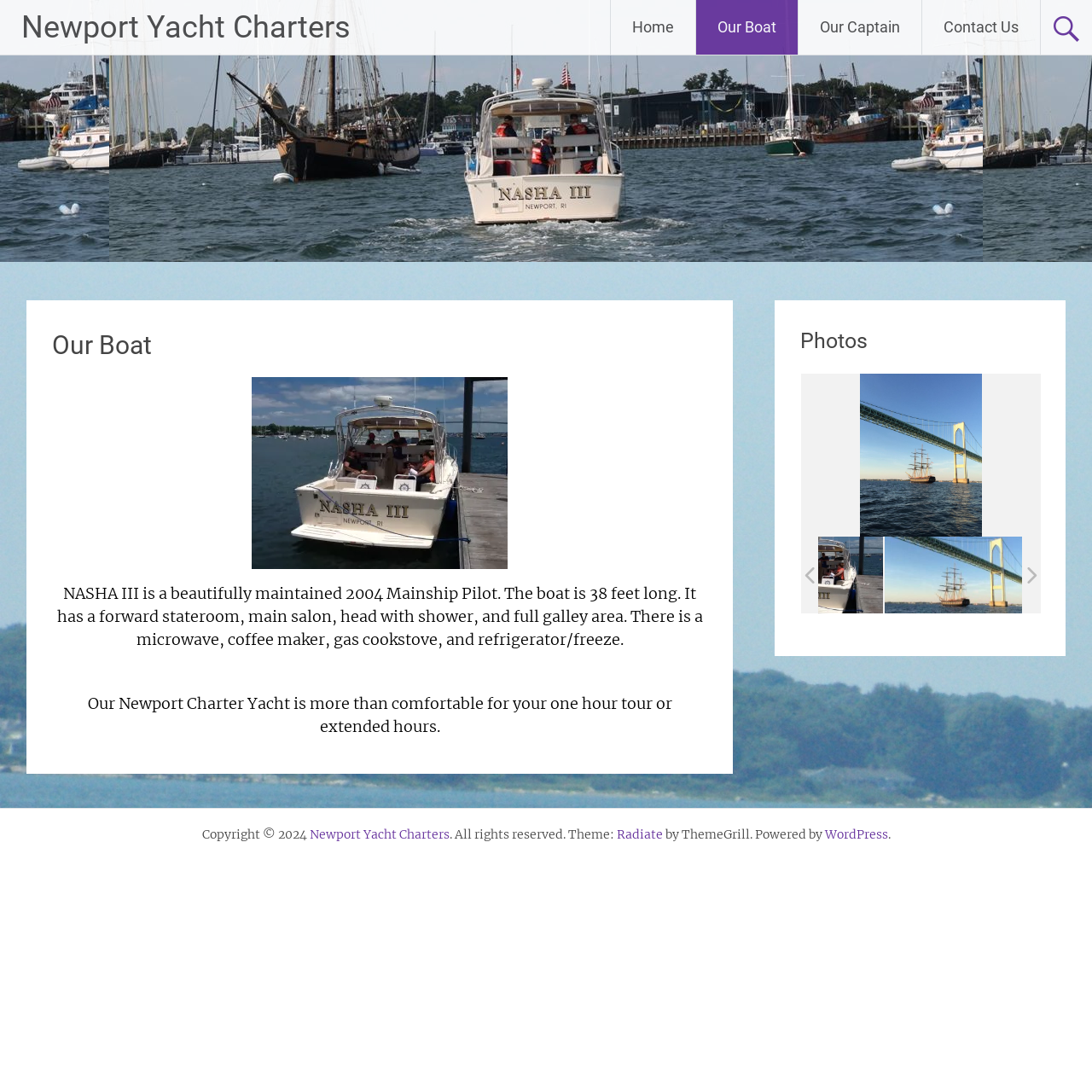Please determine the bounding box coordinates for the UI element described here. Use the format (top-left x, top-left y, bottom-right x, bottom-right y) with values bounded between 0 and 1: alt="IMG_2286 (1)" title="IMG_2286 (1)"

[0.428, 0.443, 0.554, 0.61]